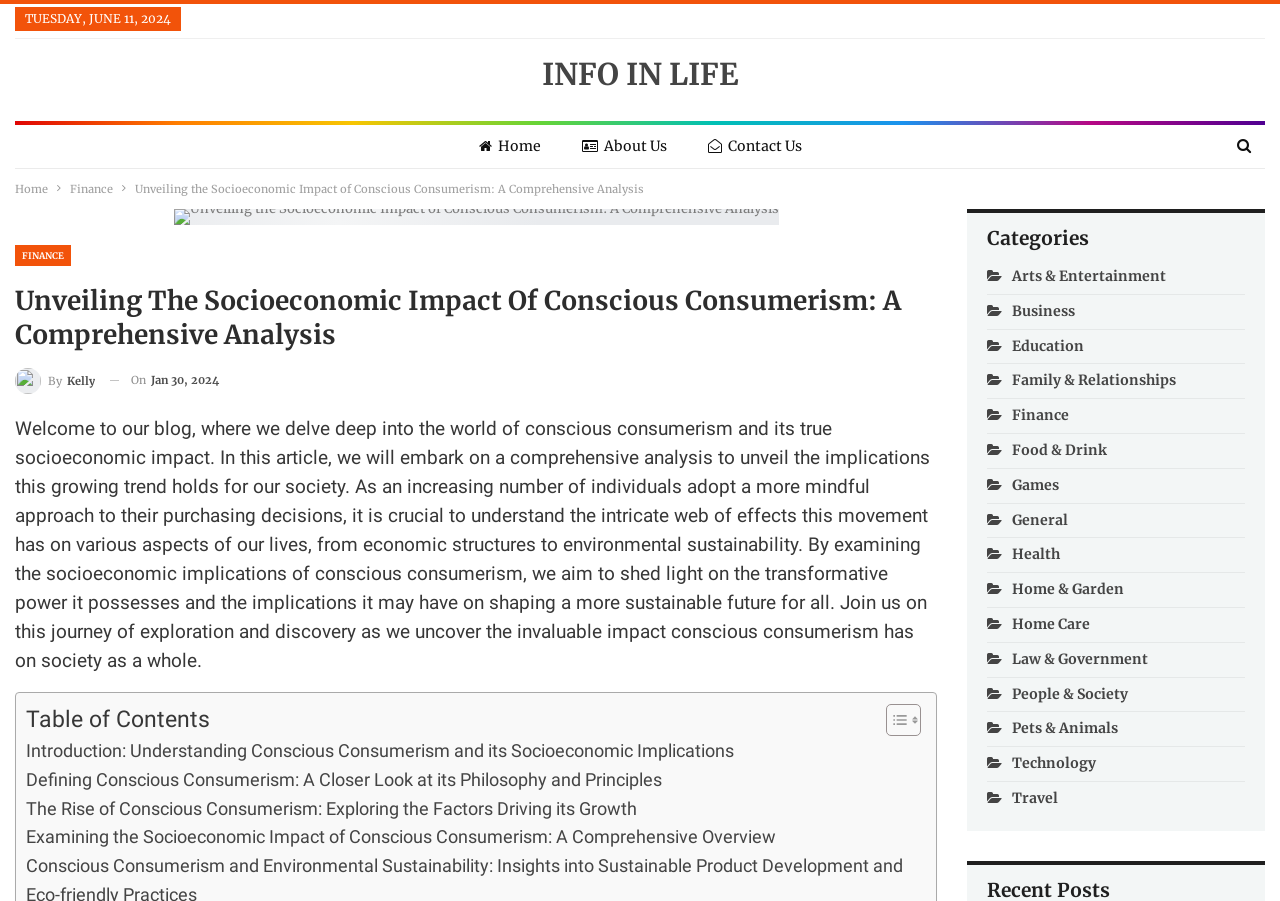Please identify the bounding box coordinates of the element's region that should be clicked to execute the following instruction: "Toggle the table of contents". The bounding box coordinates must be four float numbers between 0 and 1, i.e., [left, top, right, bottom].

[0.681, 0.78, 0.716, 0.818]